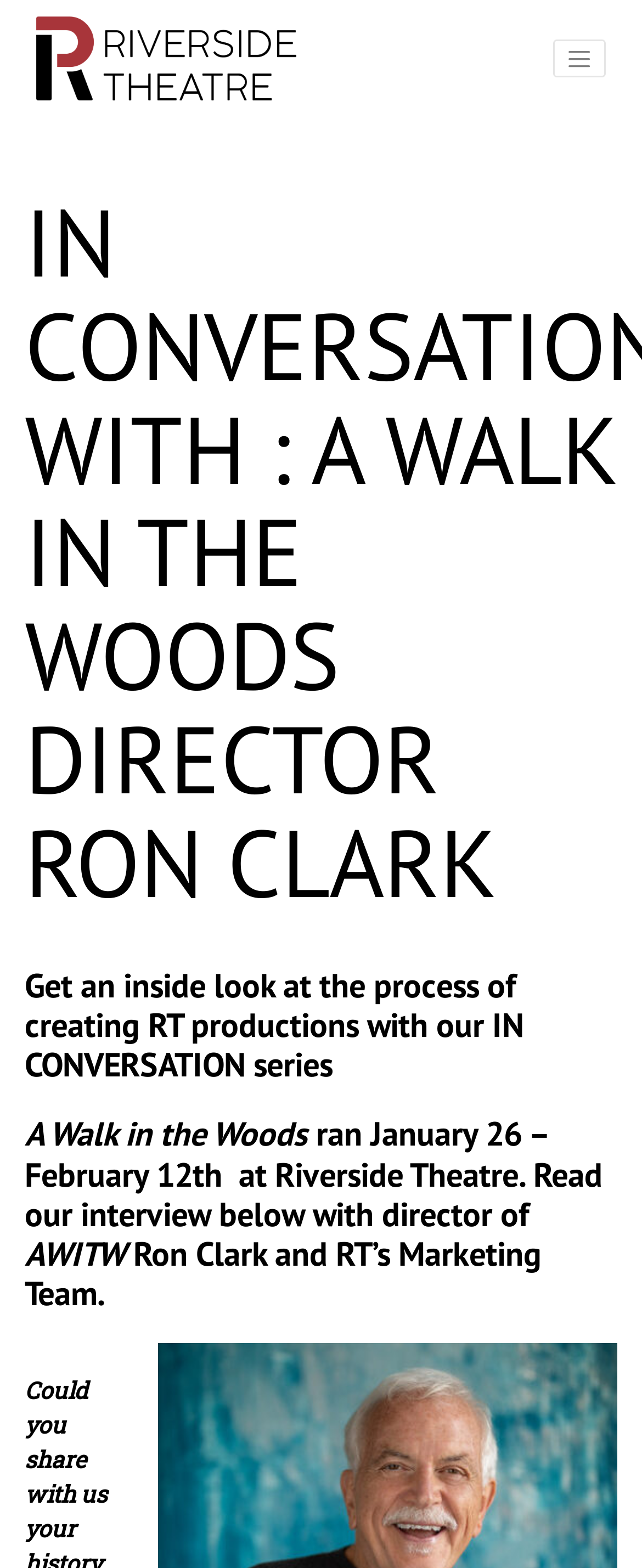Identify the text that serves as the heading for the webpage and generate it.

IN CONVERSATION WITH : A WALK IN THE WOODS DIRECTOR RON CLARK